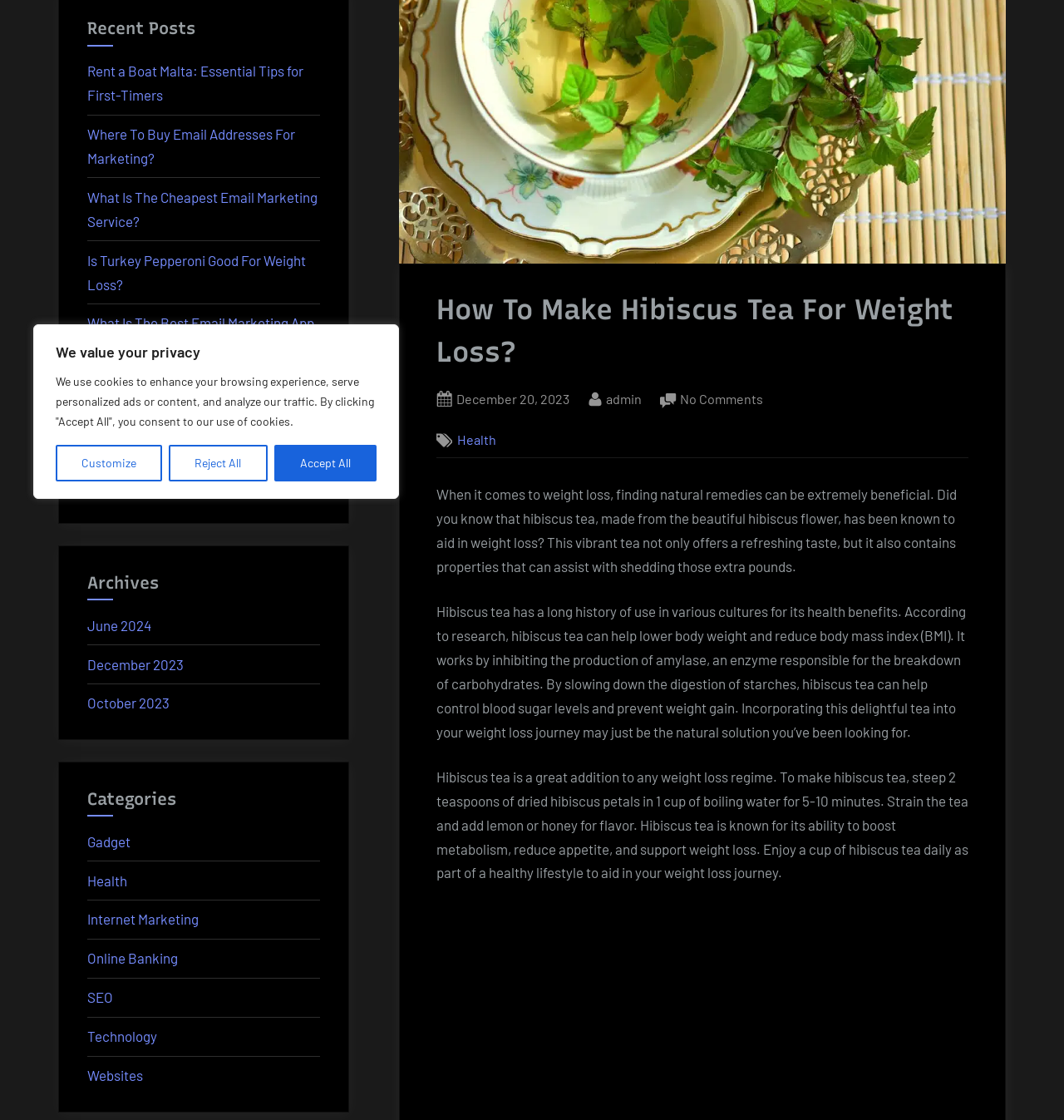Given the element description "June 2024" in the screenshot, predict the bounding box coordinates of that UI element.

[0.082, 0.551, 0.142, 0.565]